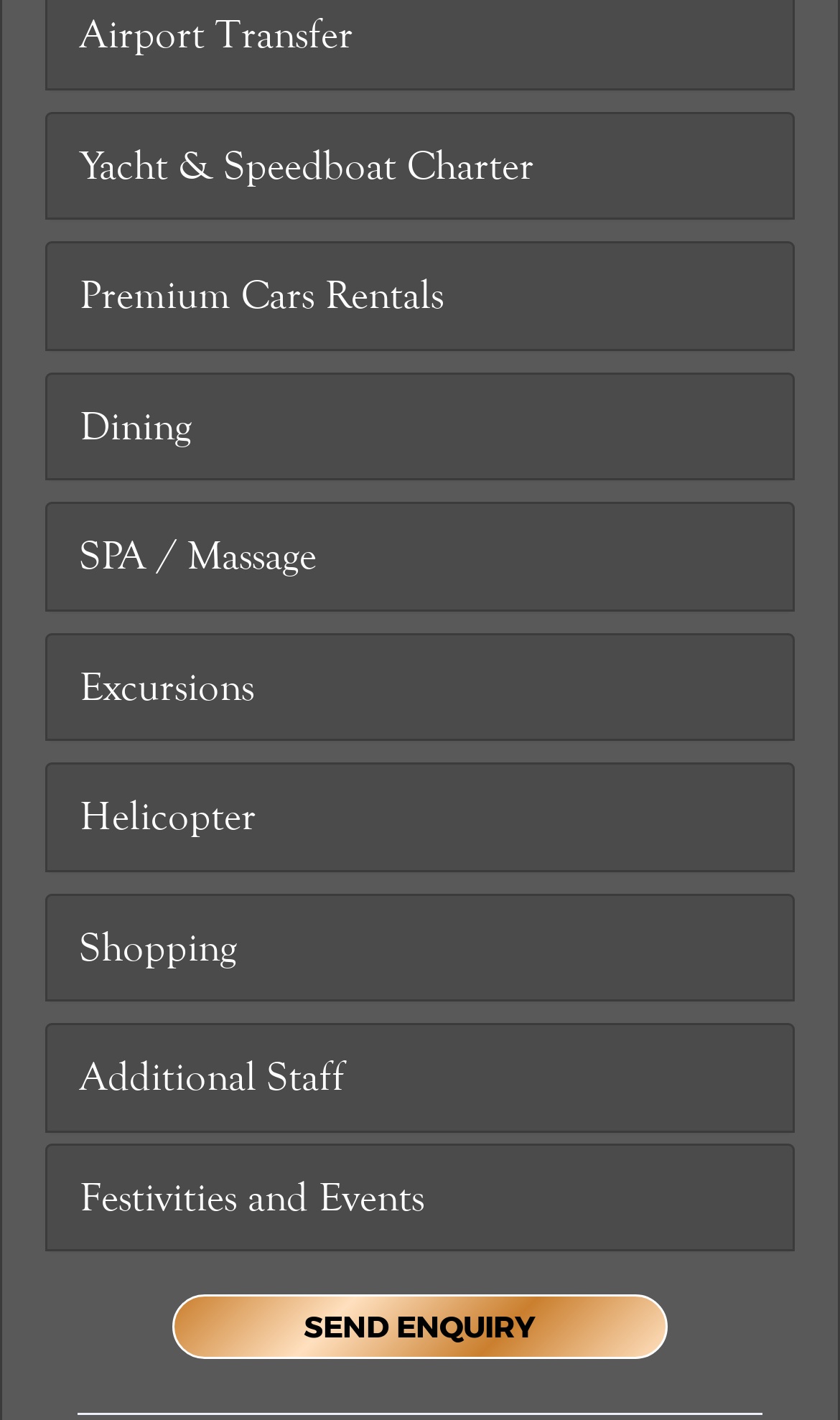Determine the coordinates of the bounding box for the clickable area needed to execute this instruction: "Check out Festivities and Events".

[0.095, 0.822, 0.905, 0.865]